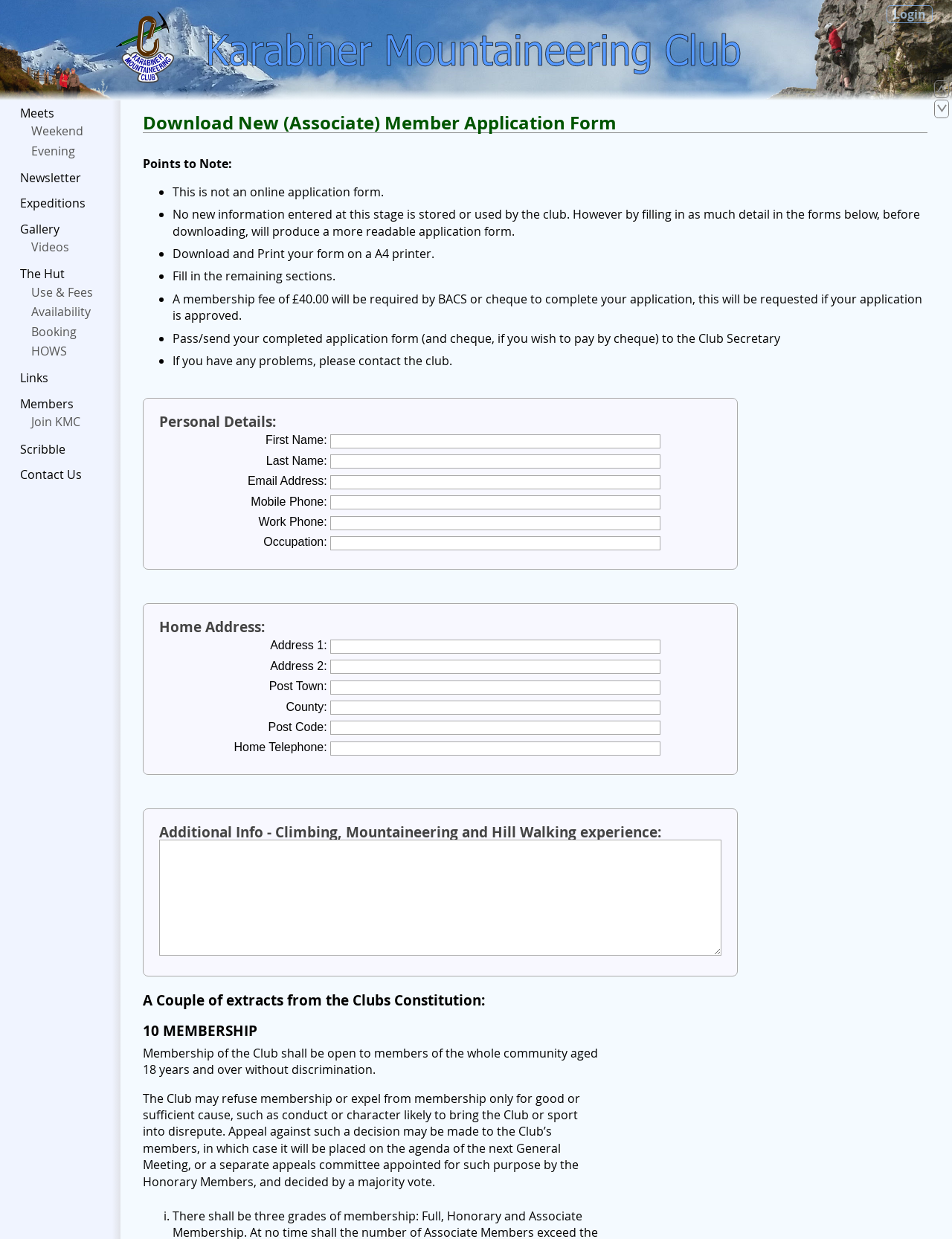Determine the bounding box coordinates of the clickable area required to perform the following instruction: "Fill in the 'First Name' field". The coordinates should be represented as four float numbers between 0 and 1: [left, top, right, bottom].

[0.347, 0.351, 0.694, 0.362]